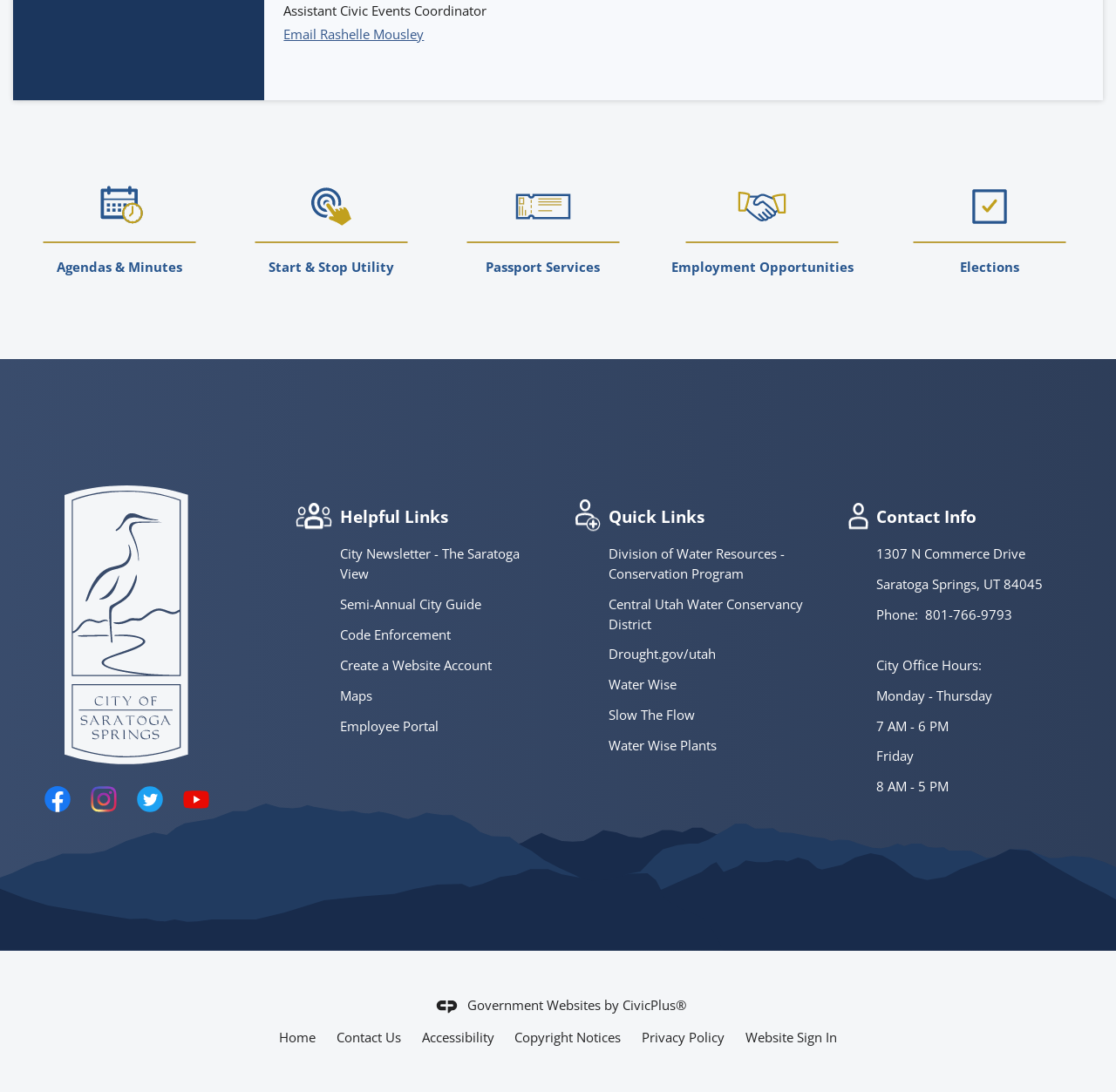Based on the image, please respond to the question with as much detail as possible:
What is the phone number of the city office?

The phone number can be found in the 'Contact Info' section, where it is listed as 'Phone: 801-766-9793'.